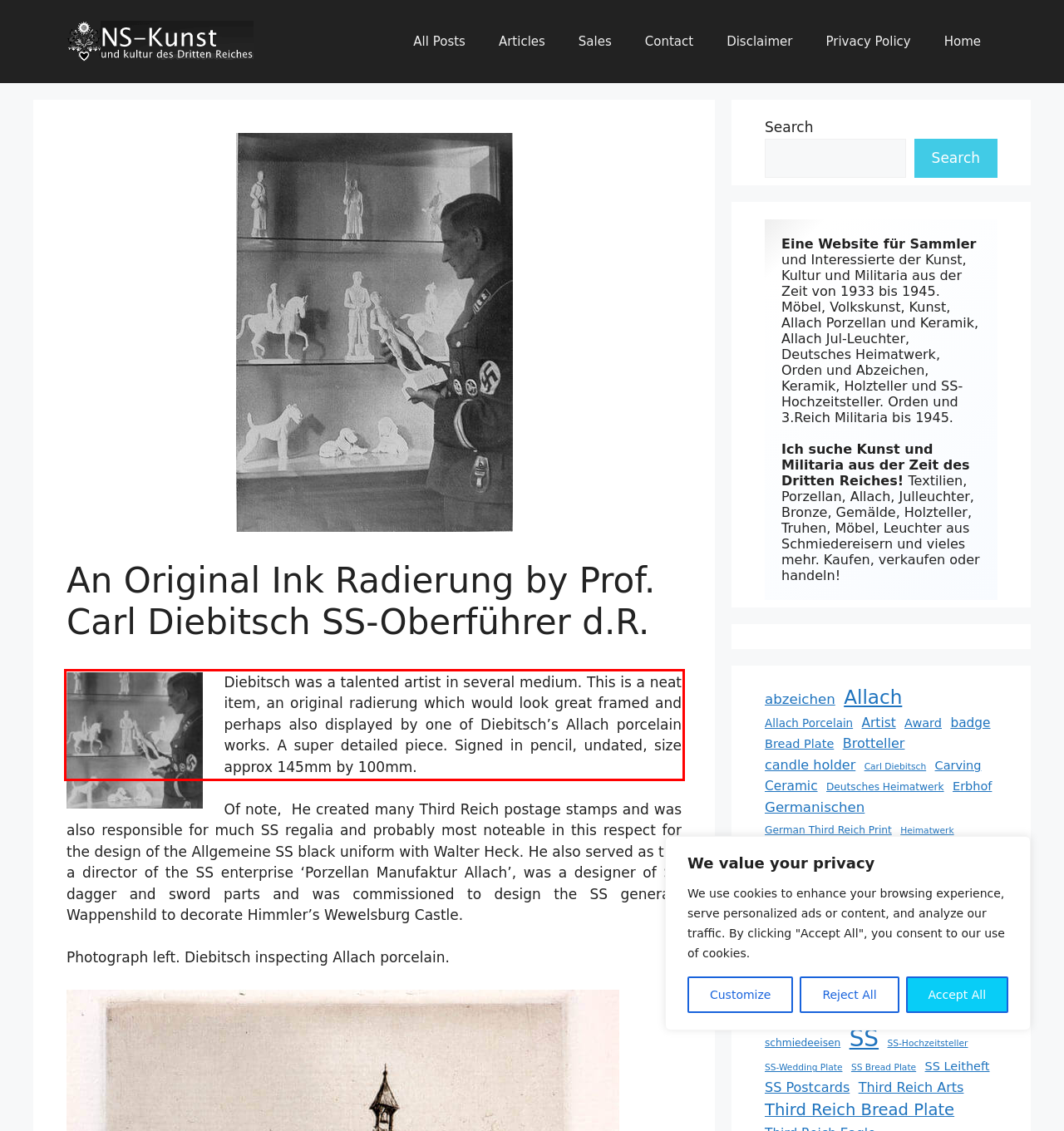You are looking at a screenshot of a webpage with a red rectangle bounding box. Use OCR to identify and extract the text content found inside this red bounding box.

Diebitsch was a talented artist in several medium. This is a neat item, an original radierung which would look great framed and perhaps also displayed by one of Diebitsch’s Allach porcelain works. A super detailed piece. Signed in pencil, undated, size approx 145mm by 100mm.